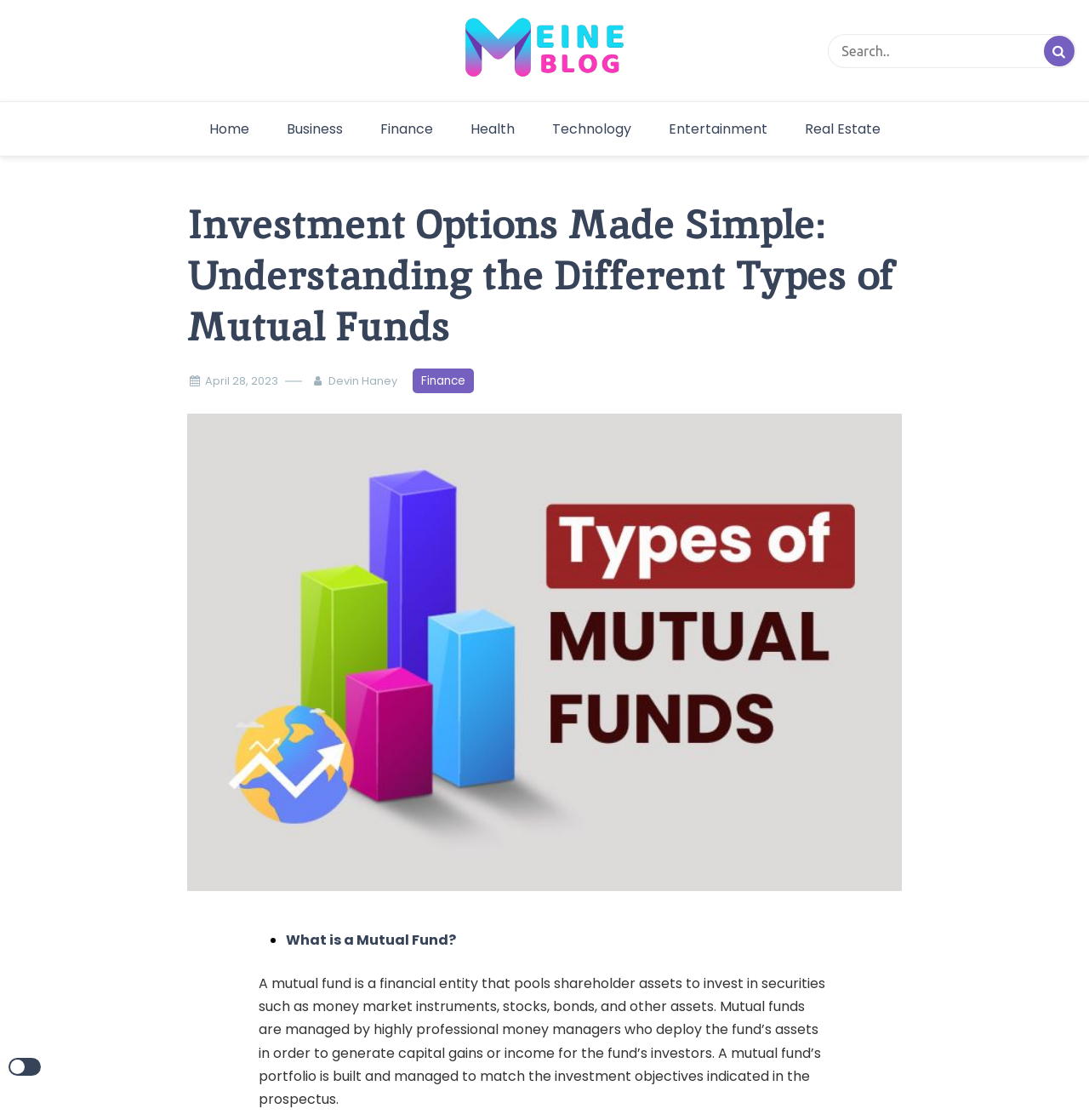Please determine the bounding box coordinates of the area that needs to be clicked to complete this task: 'click on the image'. The coordinates must be four float numbers between 0 and 1, formatted as [left, top, right, bottom].

[0.172, 0.37, 0.828, 0.795]